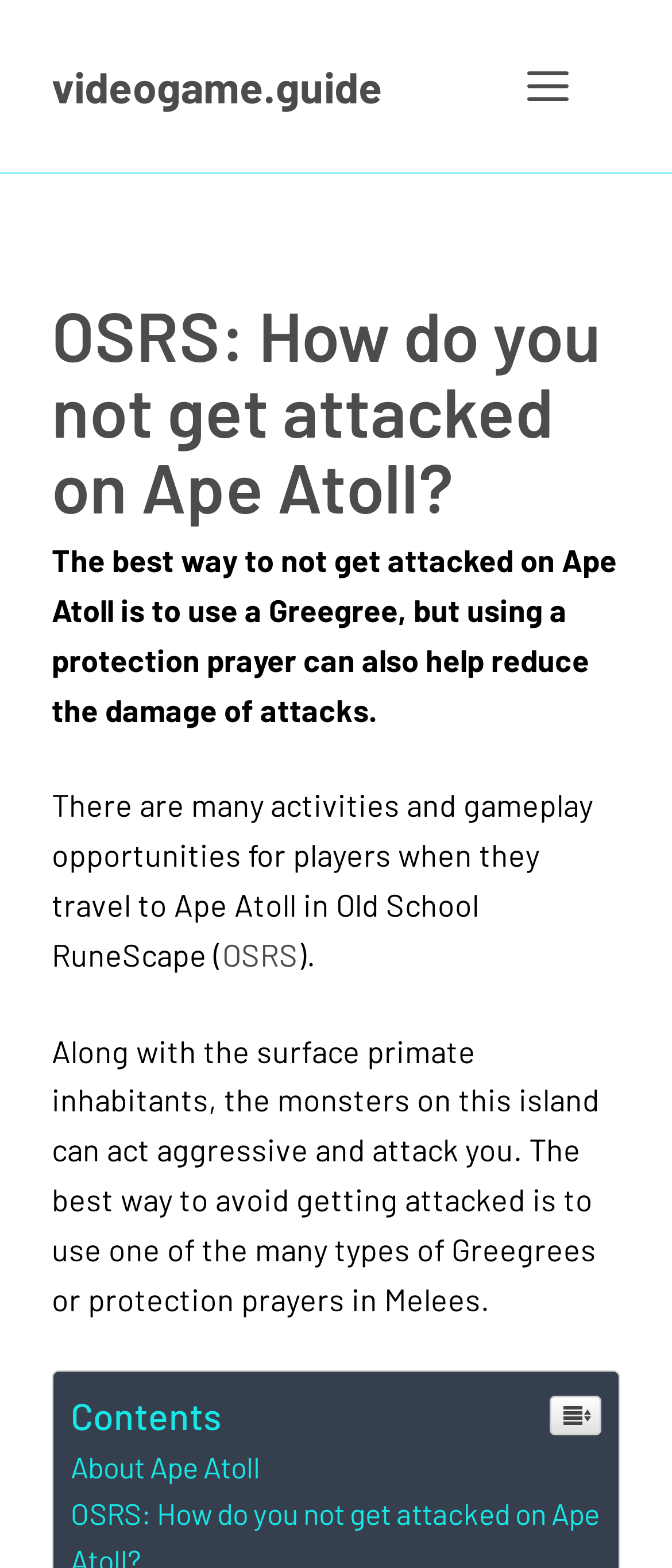What is the purpose of the 'About Ape Atoll' link?
Relying on the image, give a concise answer in one word or a brief phrase.

To provide more information